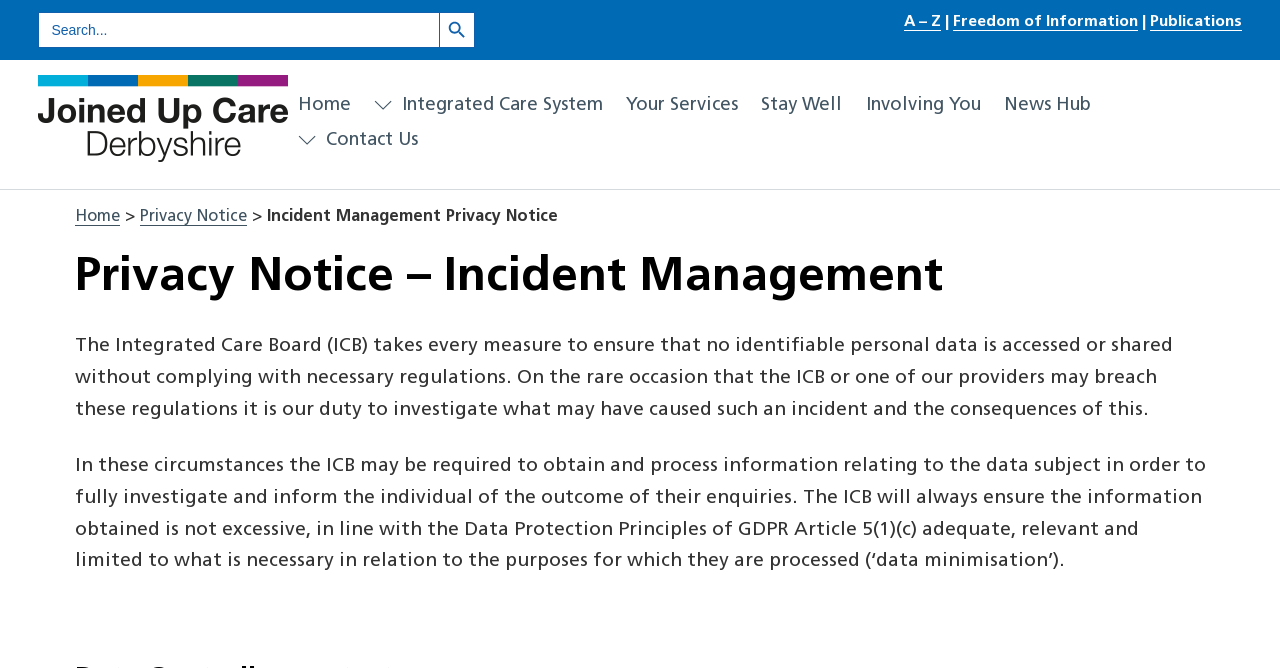Identify the bounding box coordinates for the UI element described as: "Integrated Care System".

[0.285, 0.135, 0.478, 0.186]